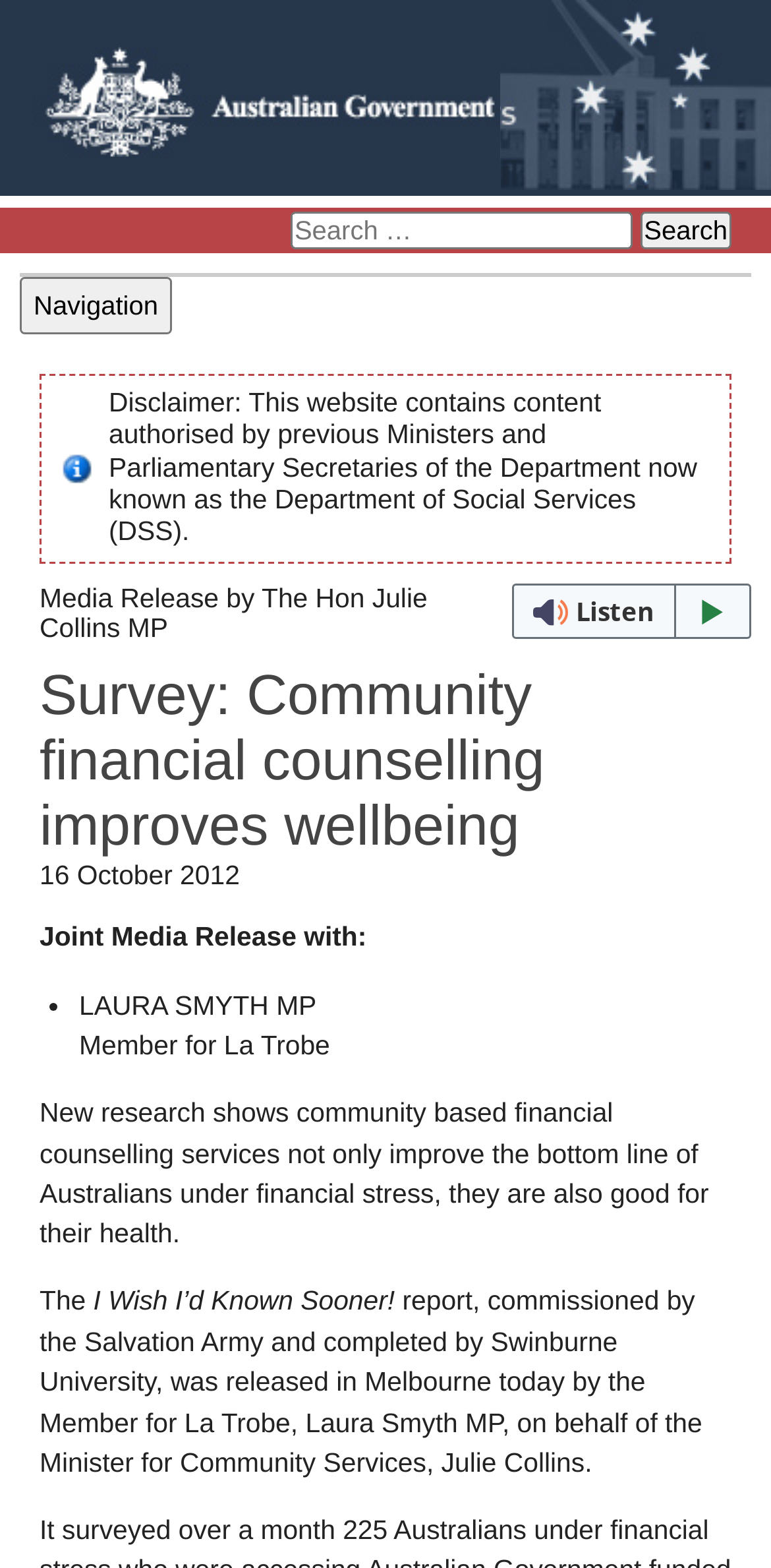What is the name of the report mentioned in the media release?
Provide an in-depth and detailed answer to the question.

The answer can be found in the media release section of the webpage, which mentions the report 'I Wish I’d Known Sooner!' commissioned by the Salvation Army and completed by Swinburne University.